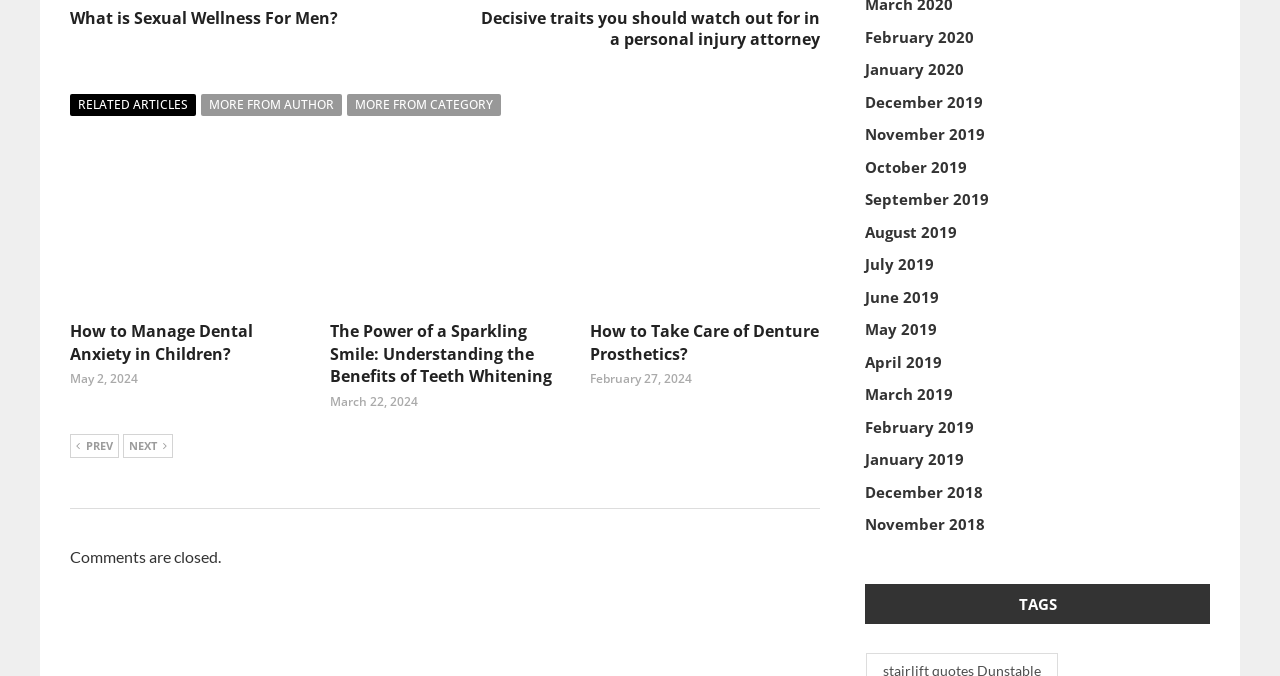Given the description "January 2019", provide the bounding box coordinates of the corresponding UI element.

[0.676, 0.664, 0.753, 0.694]